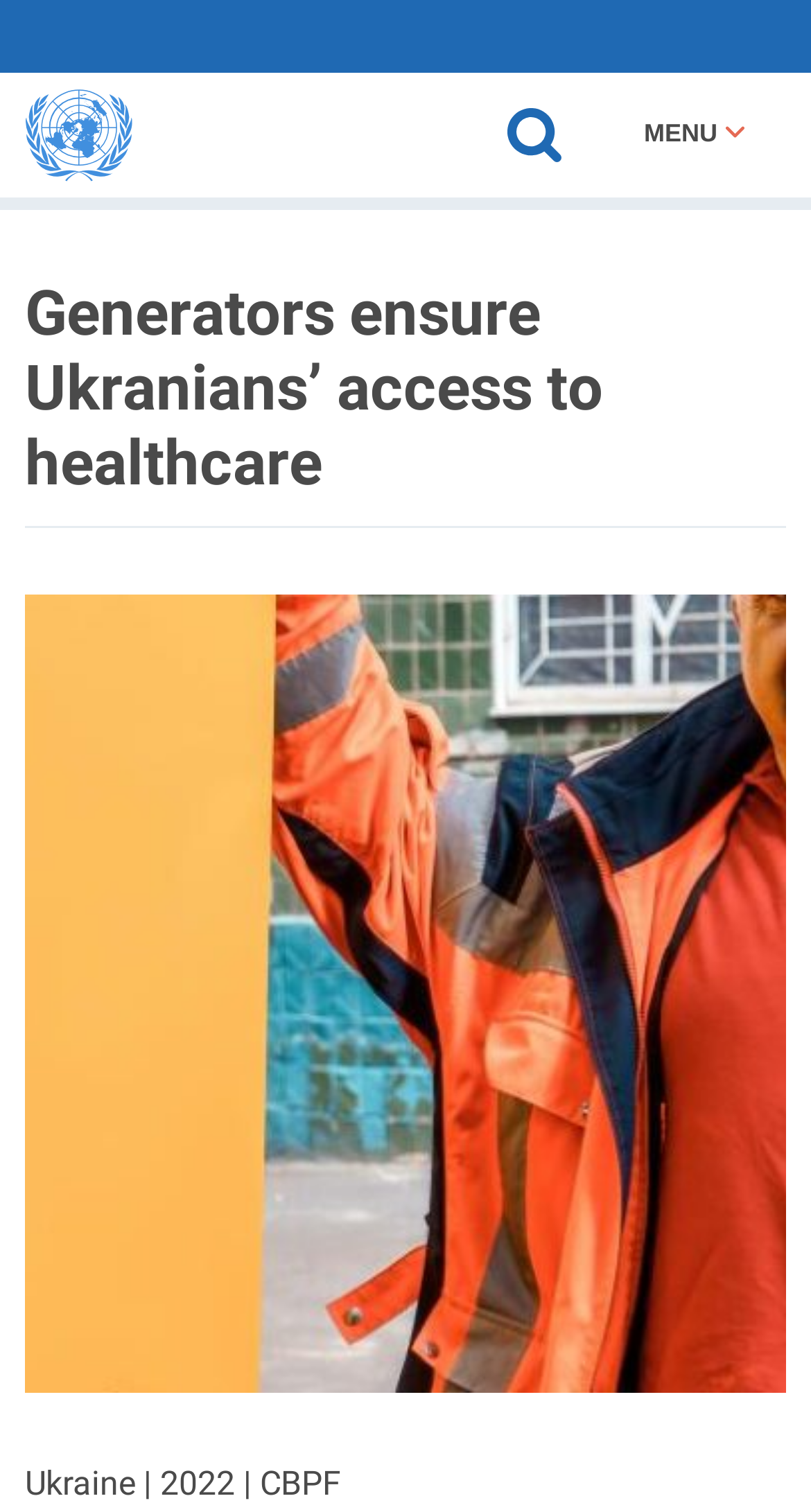Extract the bounding box coordinates of the UI element described by: "alt="Pooled Funds Impact Story Hub"". The coordinates should include four float numbers ranging from 0 to 1, e.g., [left, top, right, bottom].

[0.031, 0.048, 0.164, 0.131]